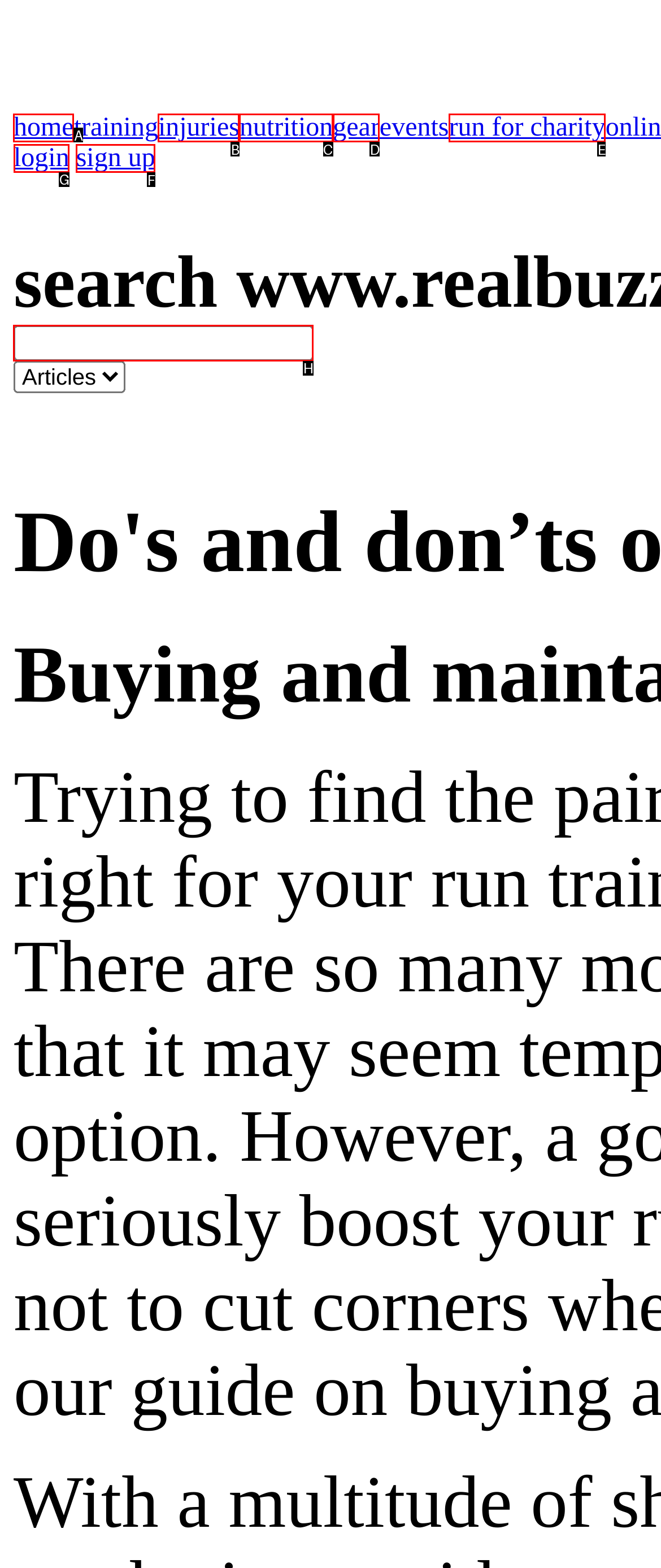Tell me which one HTML element I should click to complete the following instruction: login to the website
Answer with the option's letter from the given choices directly.

G